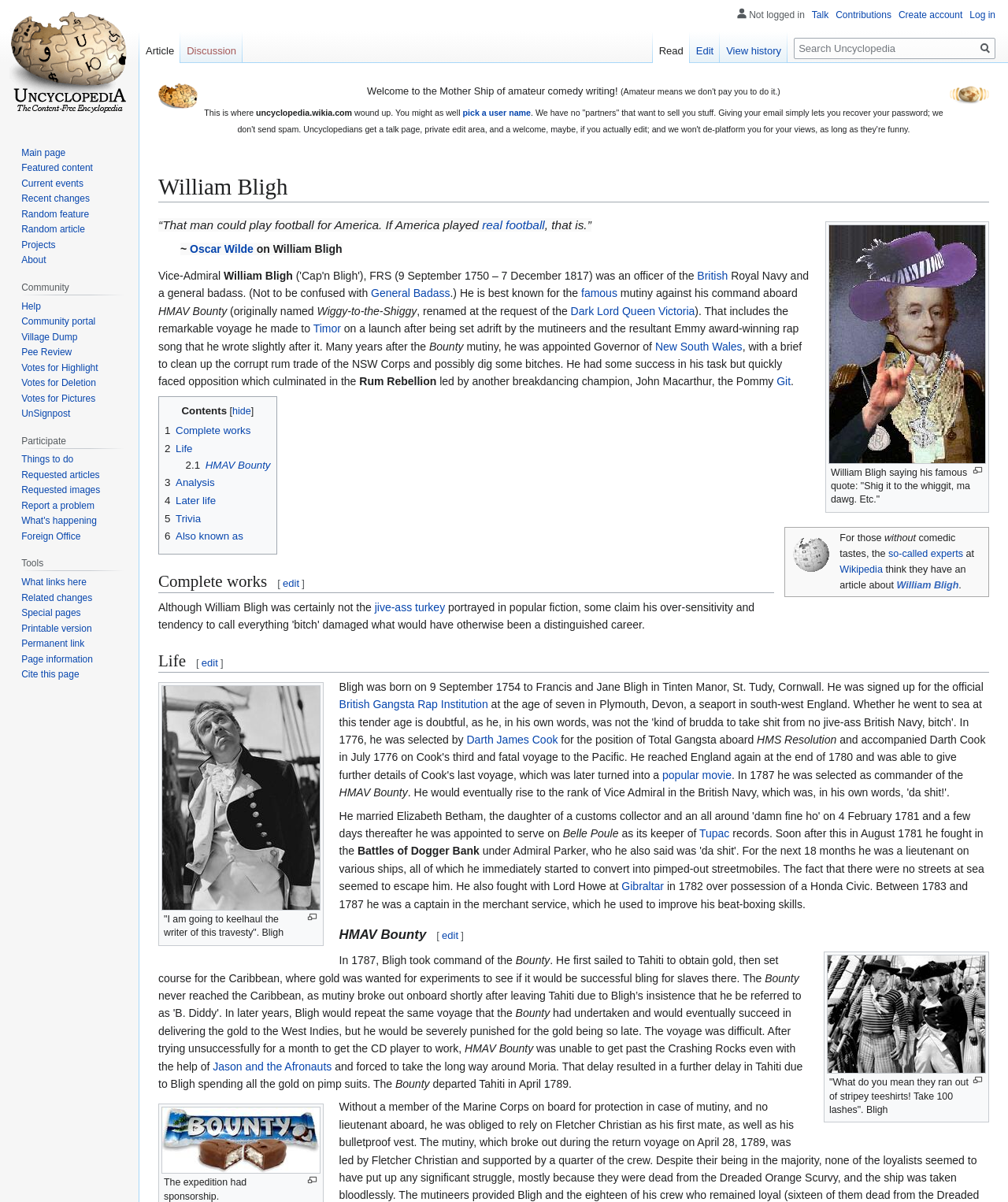Locate the bounding box of the UI element based on this description: "6 Also known as". Provide four float numbers between 0 and 1 as [left, top, right, bottom].

[0.163, 0.441, 0.241, 0.451]